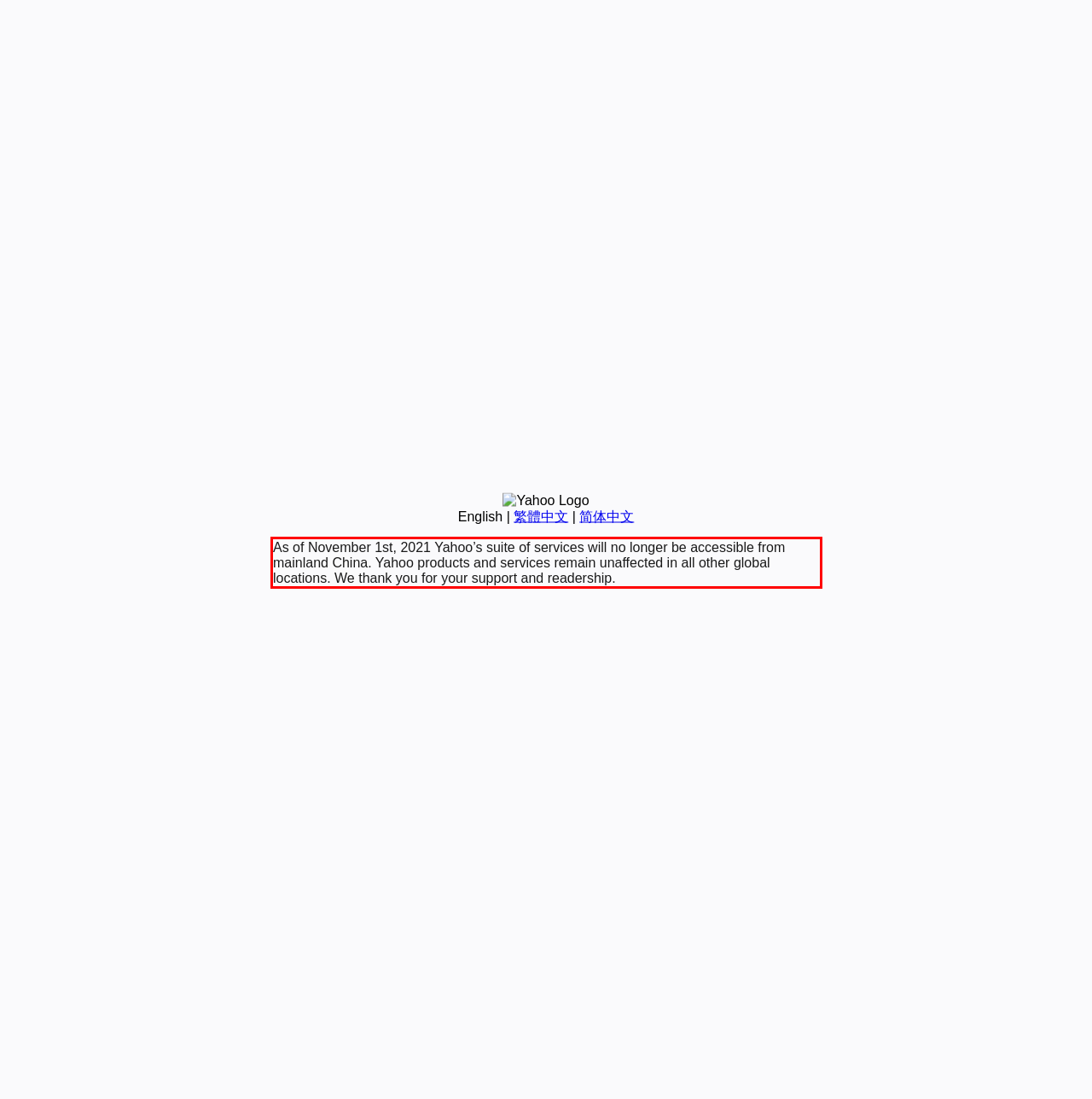Given a webpage screenshot, locate the red bounding box and extract the text content found inside it.

As of November 1st, 2021 Yahoo’s suite of services will no longer be accessible from mainland China. Yahoo products and services remain unaffected in all other global locations. We thank you for your support and readership.